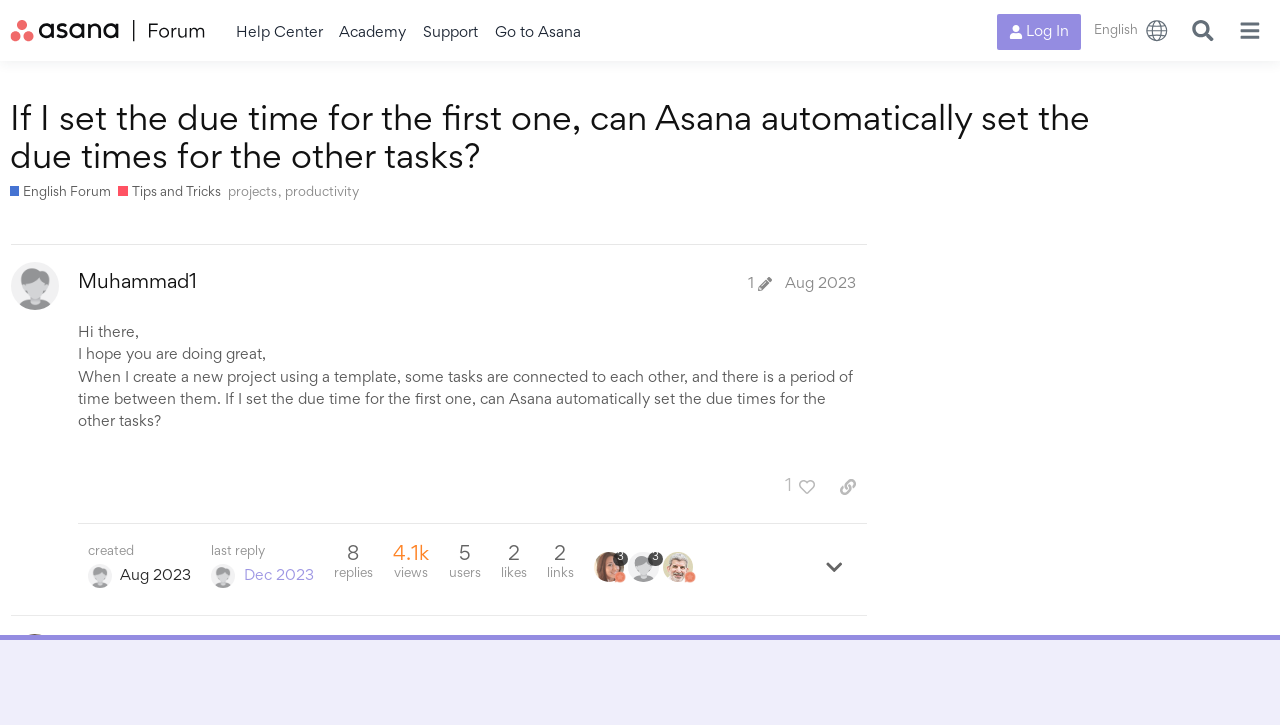Could you determine the bounding box coordinates of the clickable element to complete the instruction: "Search for topics"? Provide the coordinates as four float numbers between 0 and 1, i.e., [left, top, right, bottom].

[0.924, 0.014, 0.956, 0.07]